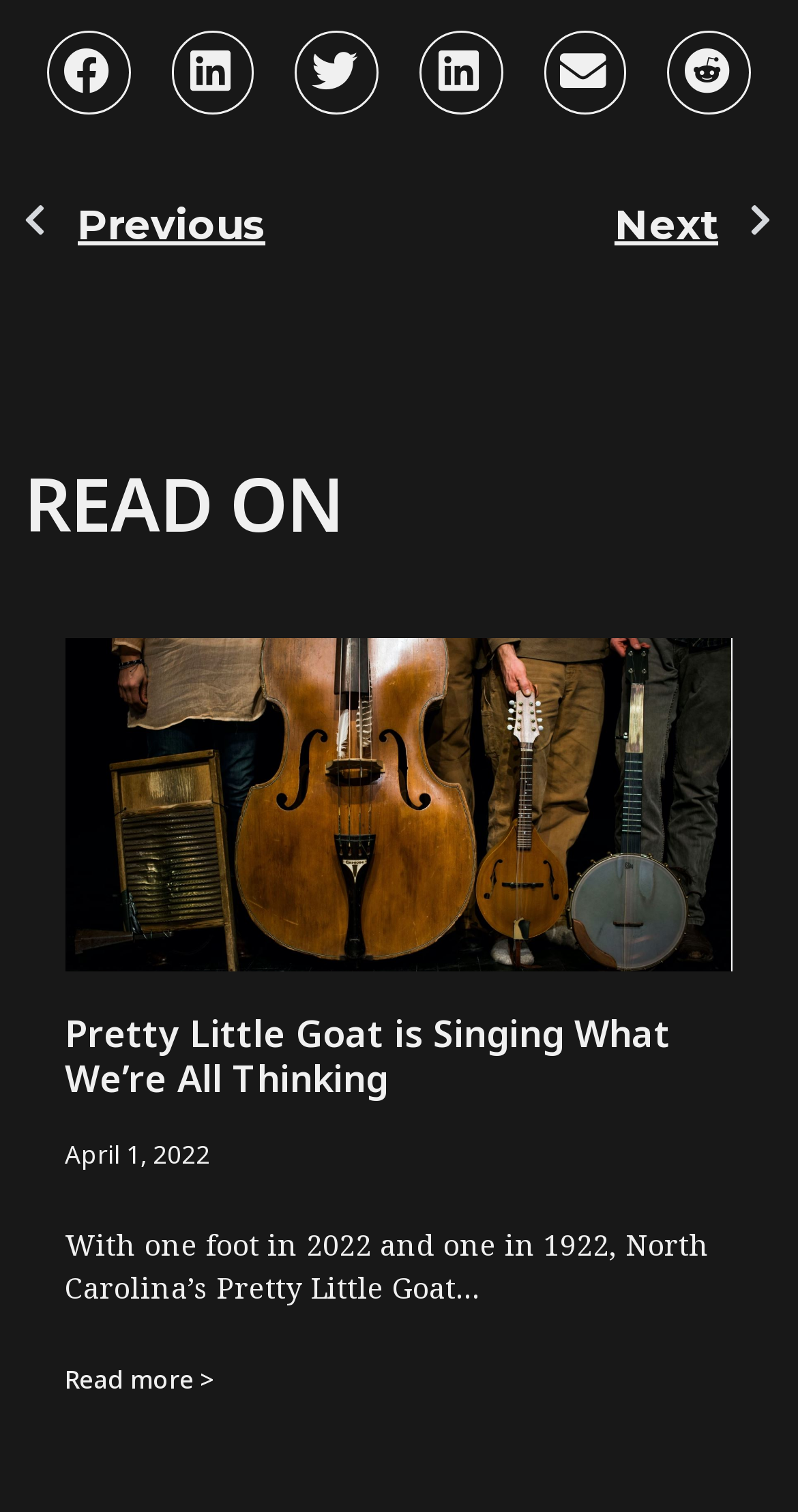Please identify the bounding box coordinates of the element on the webpage that should be clicked to follow this instruction: "View the privacy policy". The bounding box coordinates should be given as four float numbers between 0 and 1, formatted as [left, top, right, bottom].

None